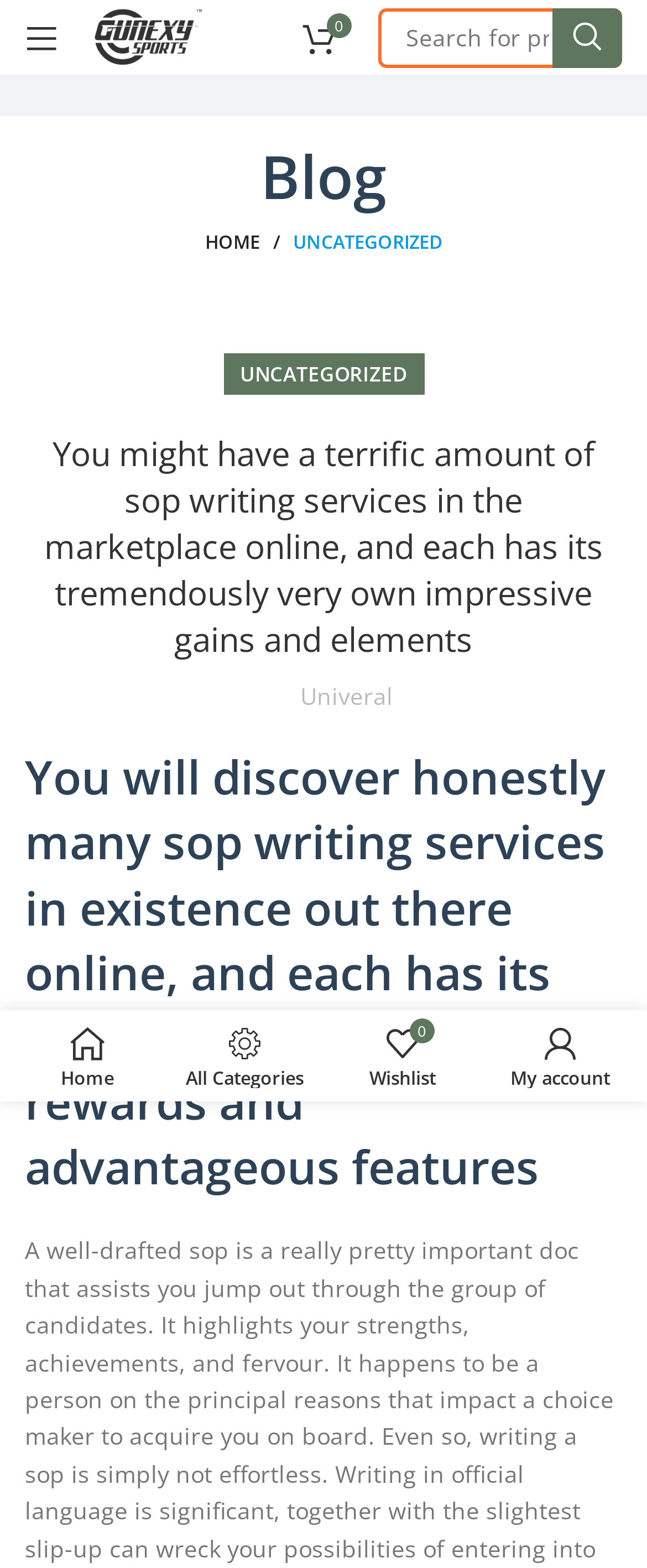Find the bounding box coordinates for the area you need to click to carry out the instruction: "View all categories". The coordinates should be four float numbers between 0 and 1, indicated as [left, top, right, bottom].

[0.256, 0.65, 0.5, 0.697]